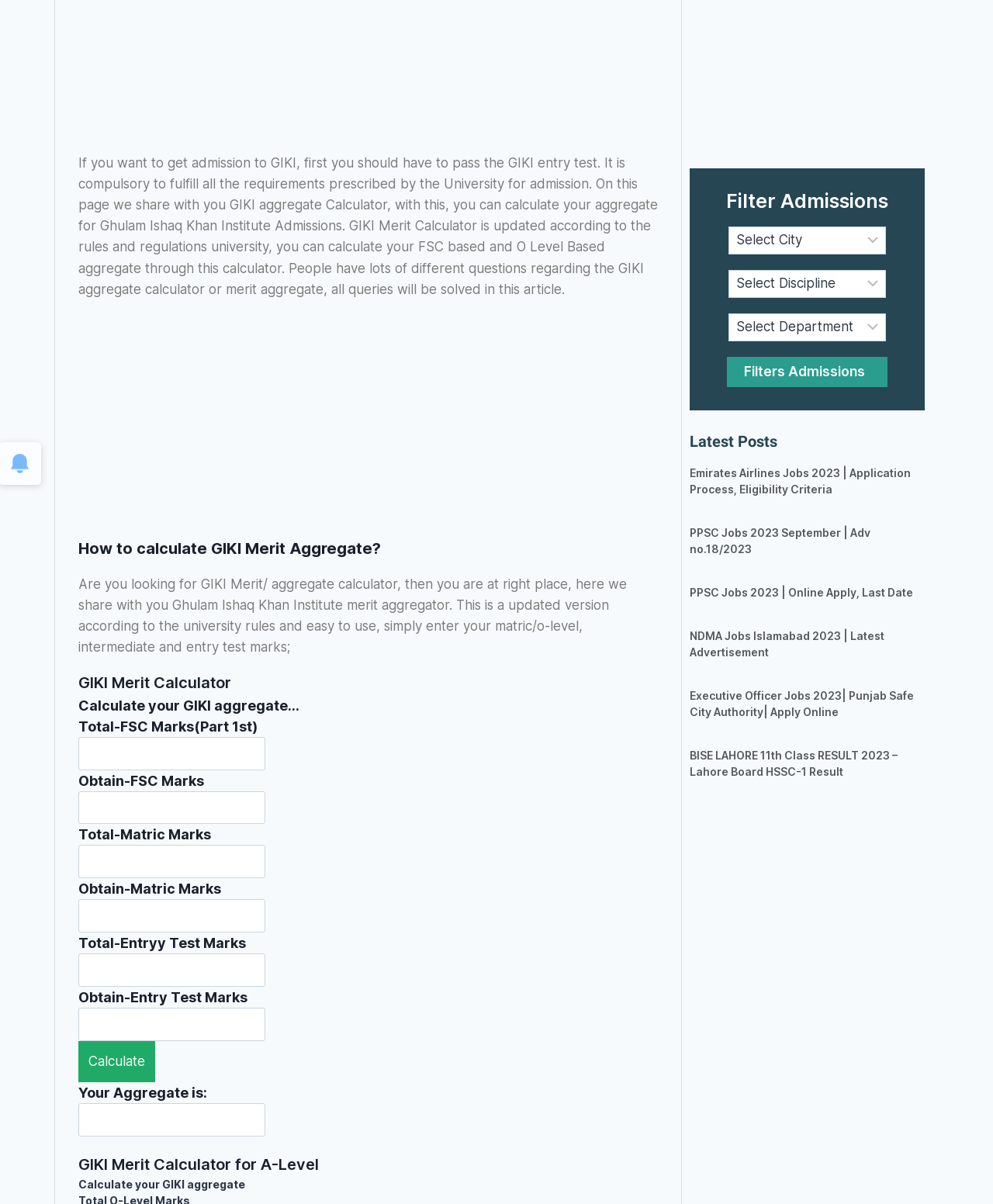Using the description: "aria-label="Obtain-FSC Marks" name="fieldname2_1"", determine the UI element's bounding box coordinates. Ensure the coordinates are in the format of four float numbers between 0 and 1, i.e., [left, top, right, bottom].

[0.079, 0.657, 0.267, 0.685]